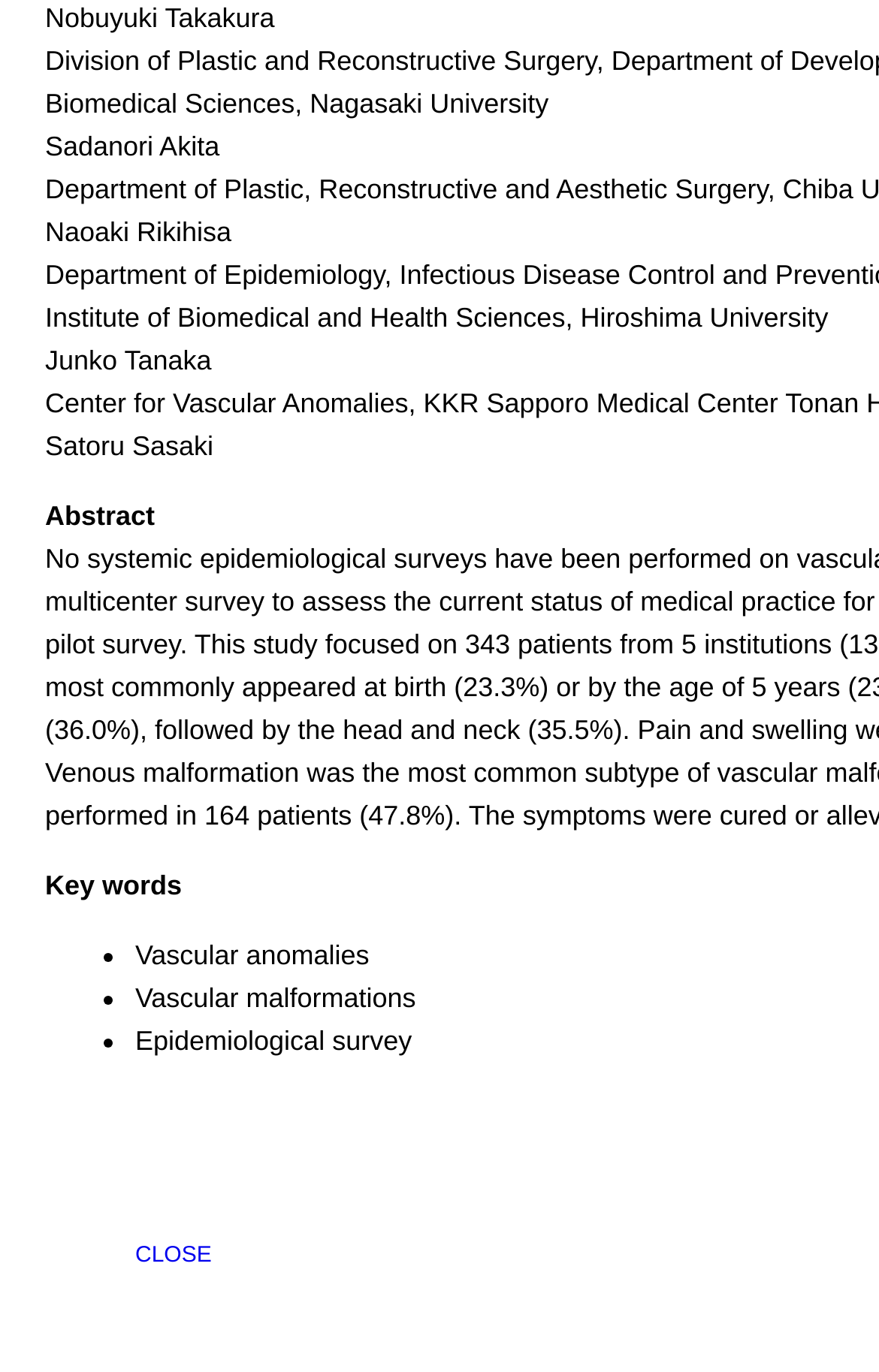How many authors are listed?
Kindly give a detailed and elaborate answer to the question.

There are six authors listed on the webpage, including Nobuyuki Takakura, Sadanori Akita, Naoaki Rikihisa, Junko Tanaka, and Satoru Sasaki.